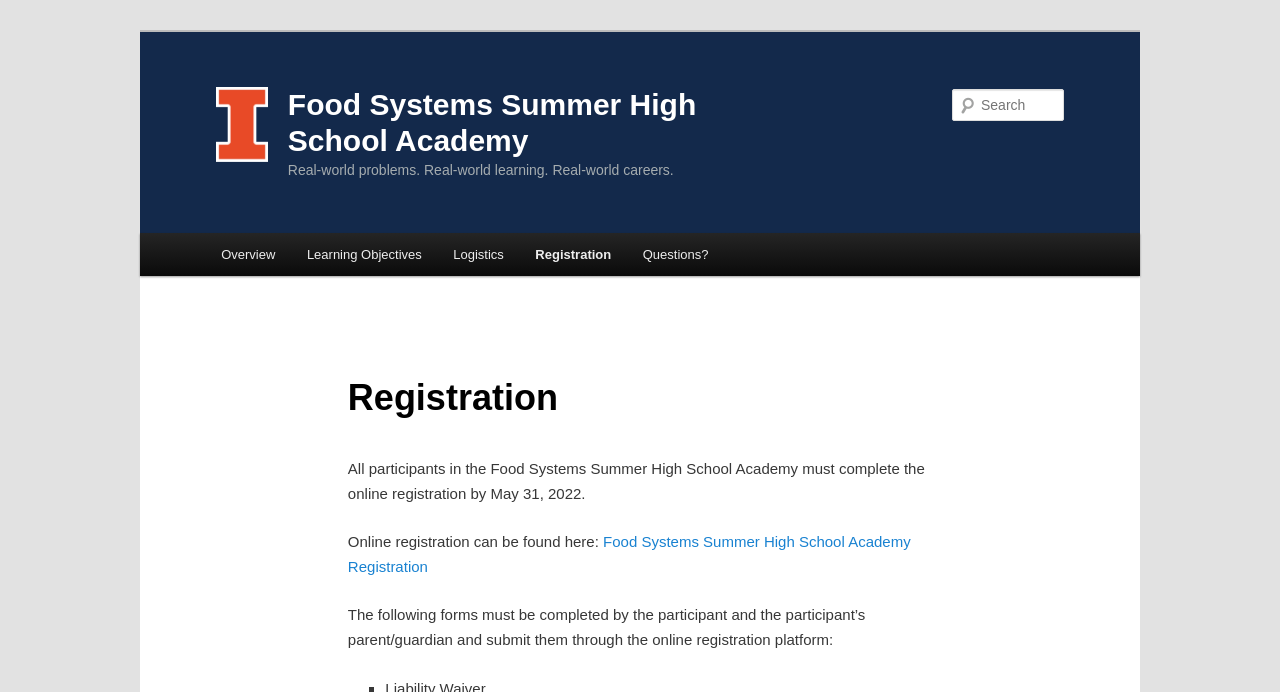Specify the bounding box coordinates for the region that must be clicked to perform the given instruction: "Click on Registration".

[0.406, 0.336, 0.49, 0.399]